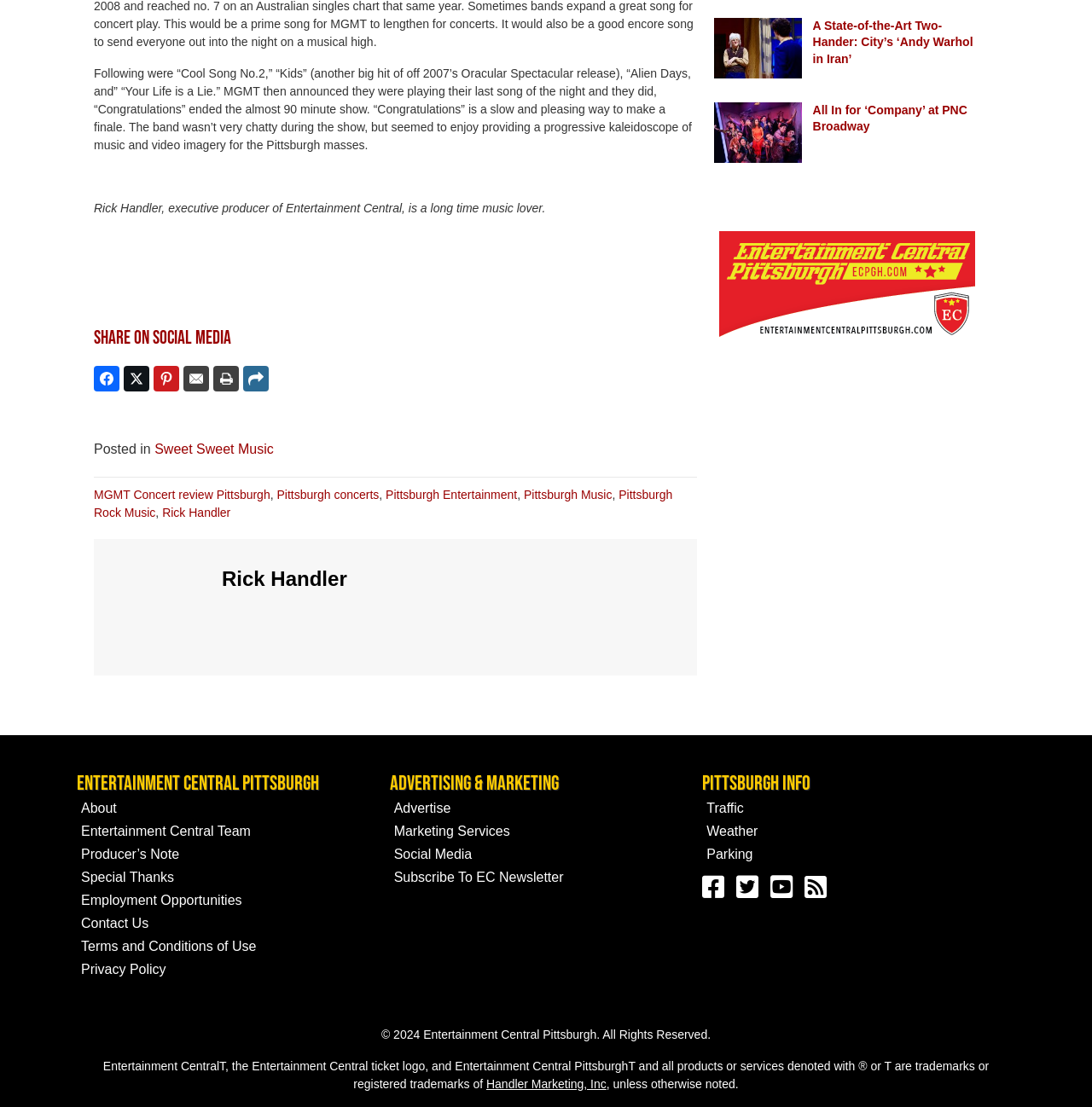Highlight the bounding box coordinates of the element that should be clicked to carry out the following instruction: "Visit the Entertainment Central Pittsburgh homepage". The coordinates must be given as four float numbers ranging from 0 to 1, i.e., [left, top, right, bottom].

[0.07, 0.695, 0.357, 0.72]